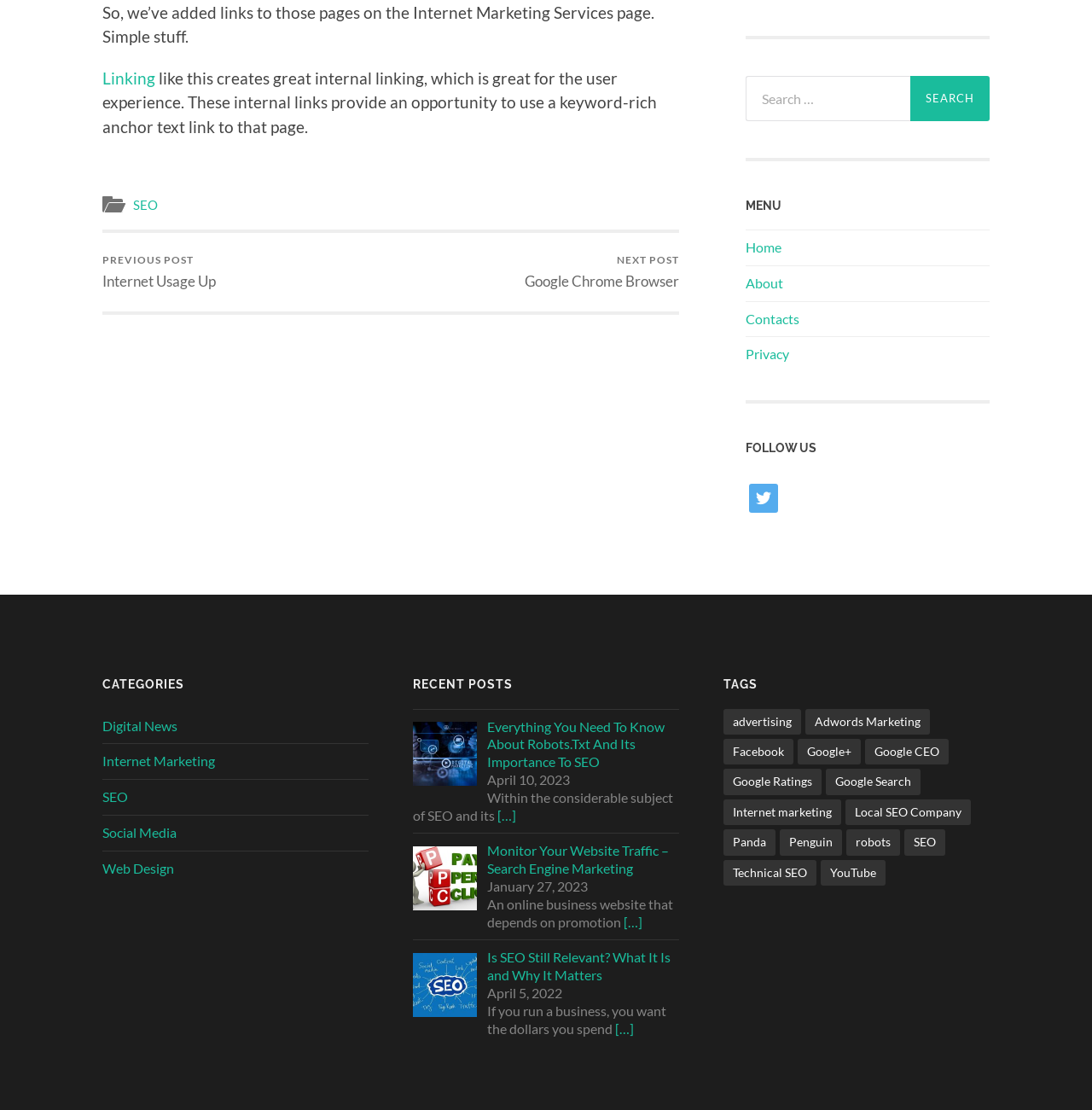Can you determine the bounding box coordinates of the area that needs to be clicked to fulfill the following instruction: "View the recent post about Robots.Txt"?

[0.446, 0.647, 0.609, 0.693]